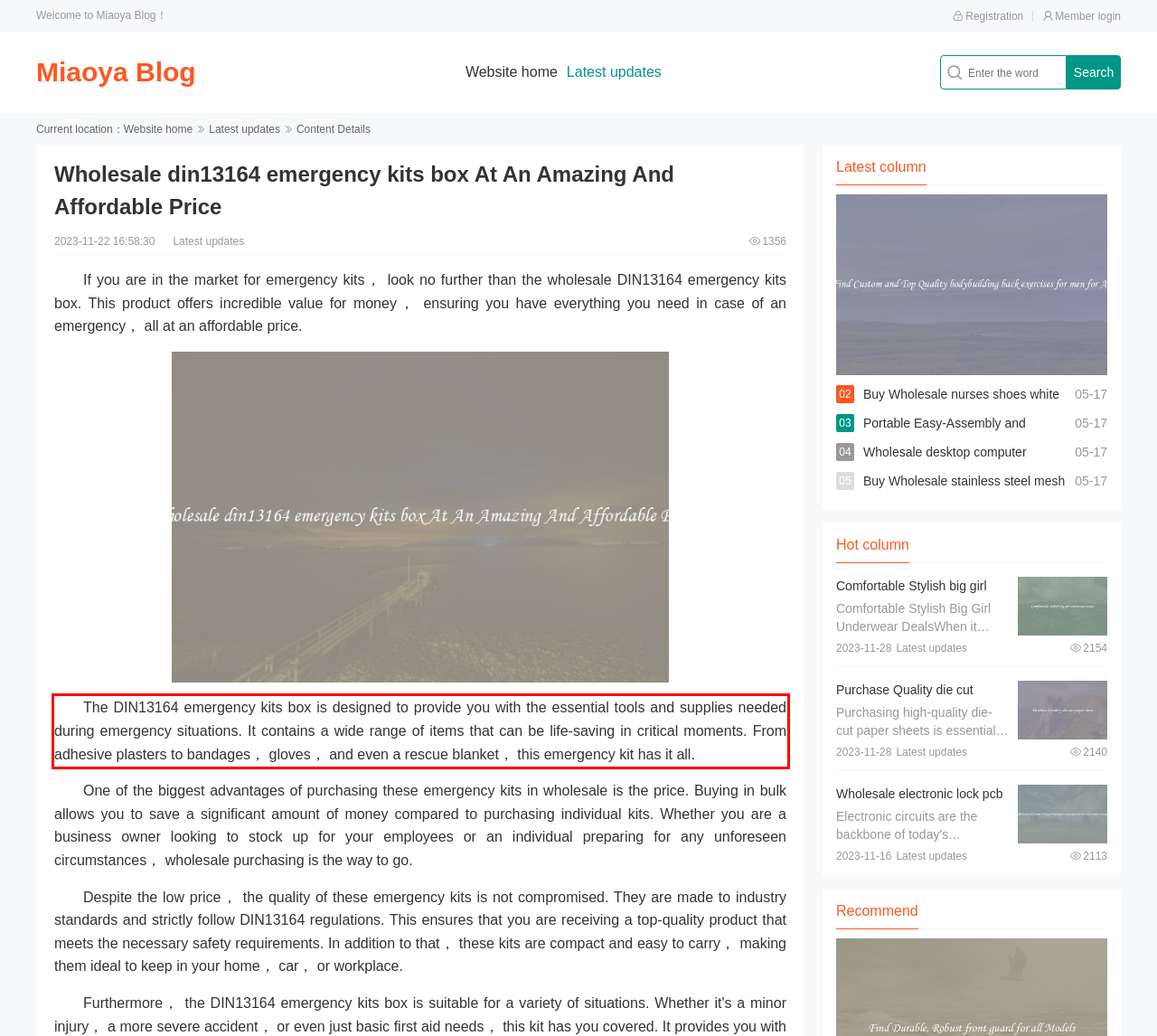You have a screenshot of a webpage with a UI element highlighted by a red bounding box. Use OCR to obtain the text within this highlighted area.

The DIN13164 emergency kits box is designed to provide you with the essential tools and supplies needed during emergency situations. It contains a wide range of items that can be life-saving in critical moments. From adhesive plasters to bandages， gloves， and even a rescue blanket， this emergency kit has it all.